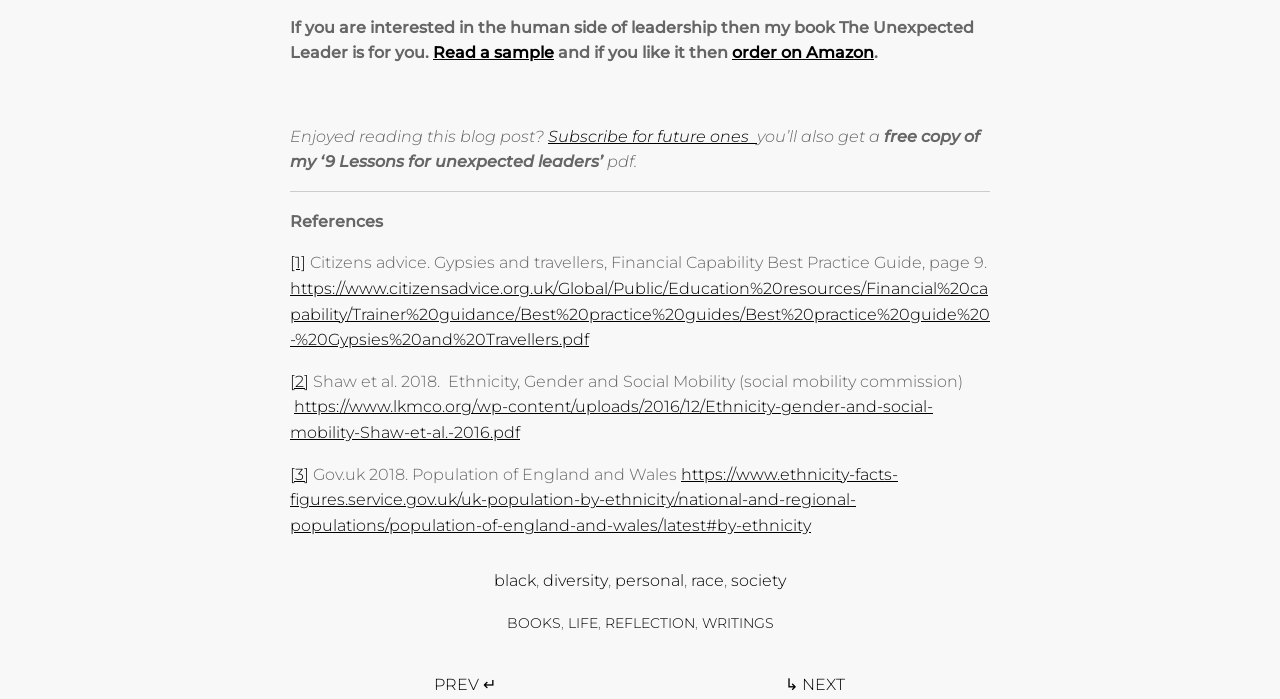Give a short answer to this question using one word or a phrase:
What is the author's book about?

leadership